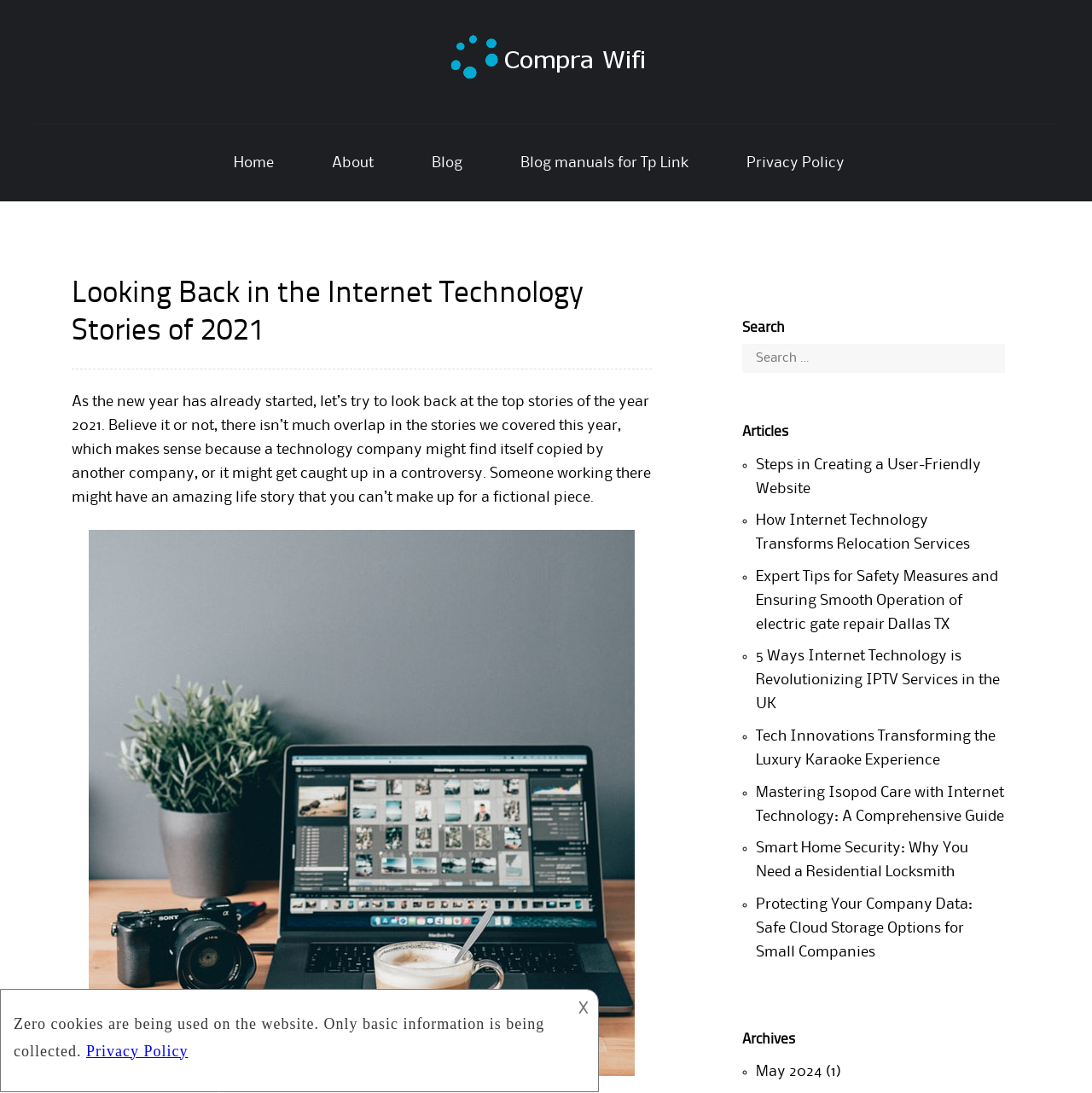Answer briefly with one word or phrase:
What is the text of the first link in the navigation menu?

Home